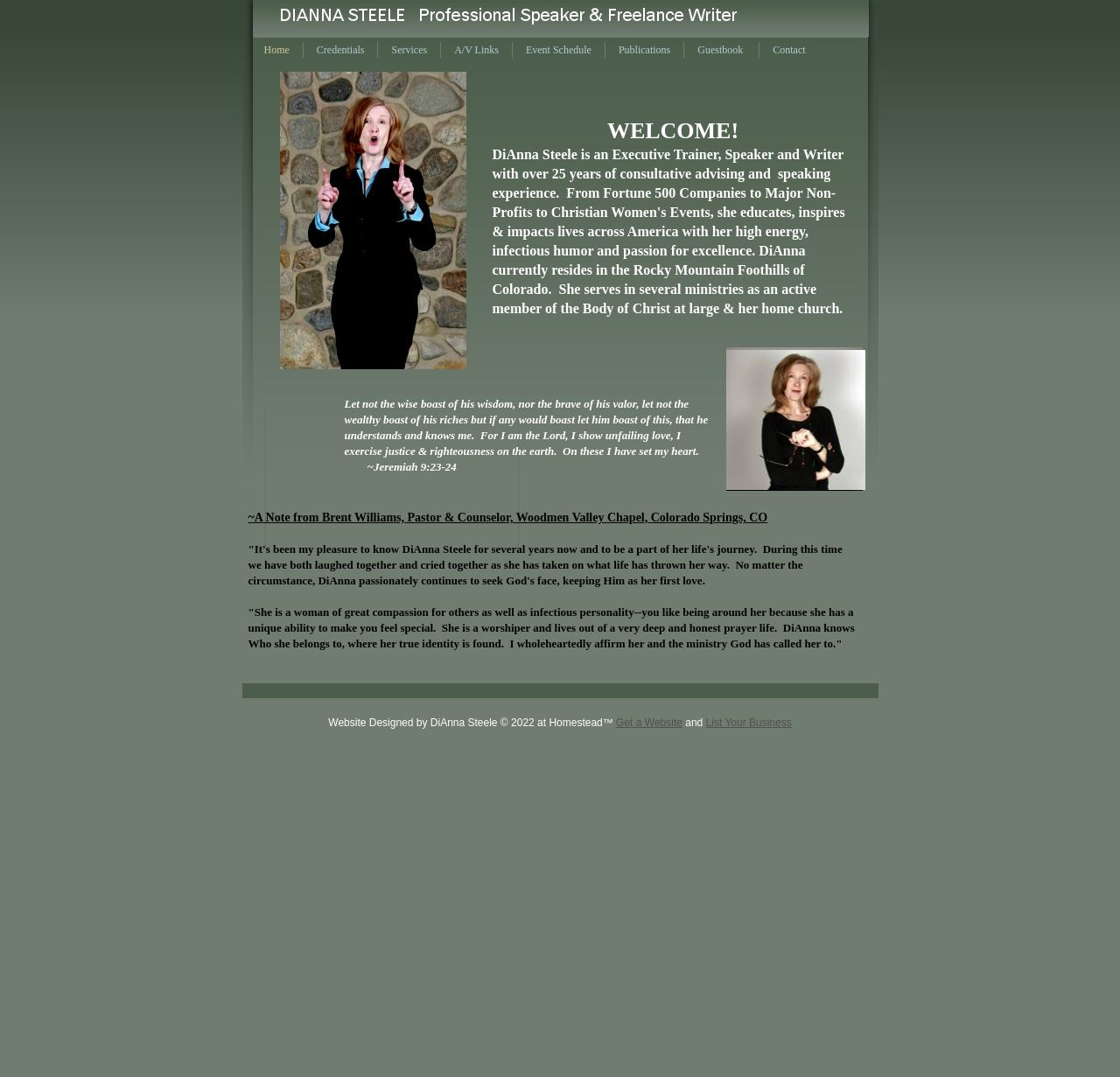Please reply to the following question using a single word or phrase: 
What is the purpose of the links at the top of the webpage?

Navigation